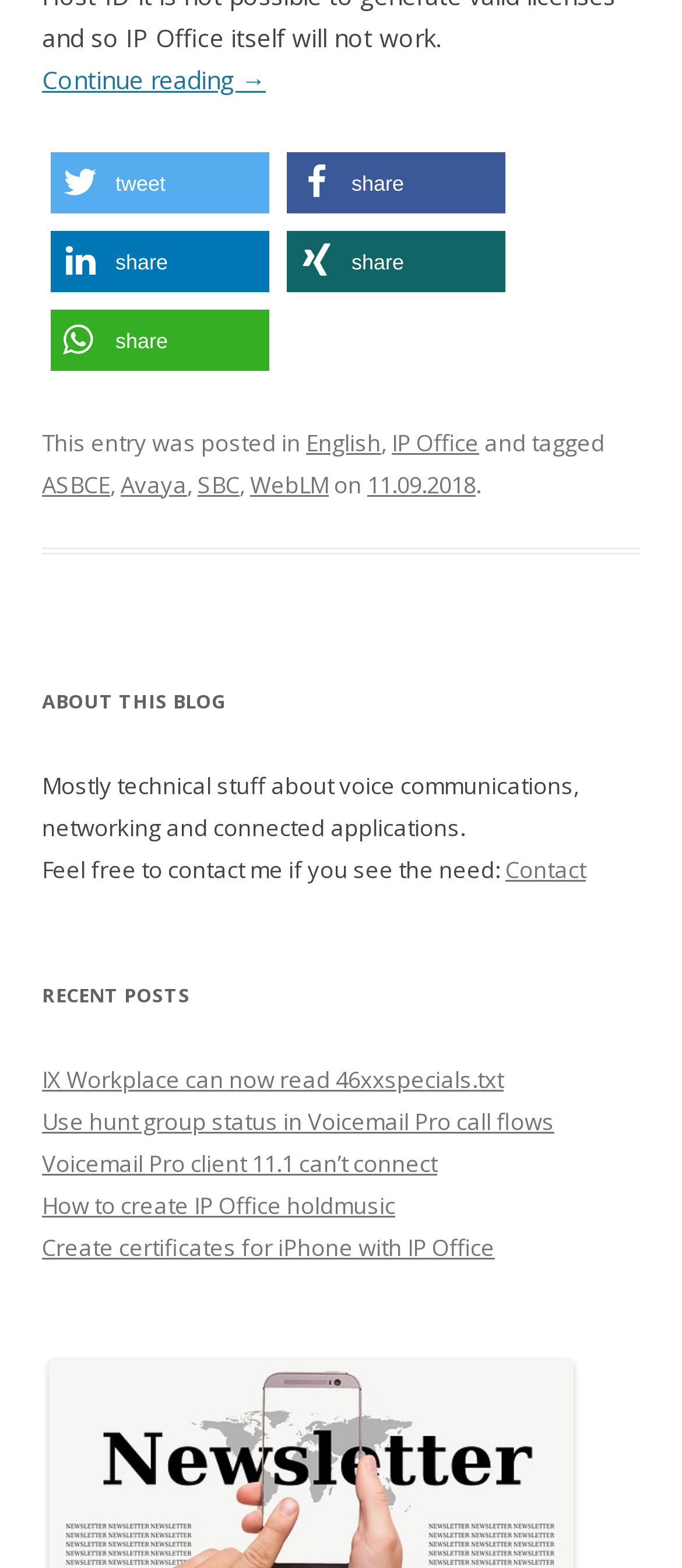Locate the bounding box coordinates of the area you need to click to fulfill this instruction: 'Contact the author'. The coordinates must be in the form of four float numbers ranging from 0 to 1: [left, top, right, bottom].

[0.741, 0.544, 0.859, 0.564]